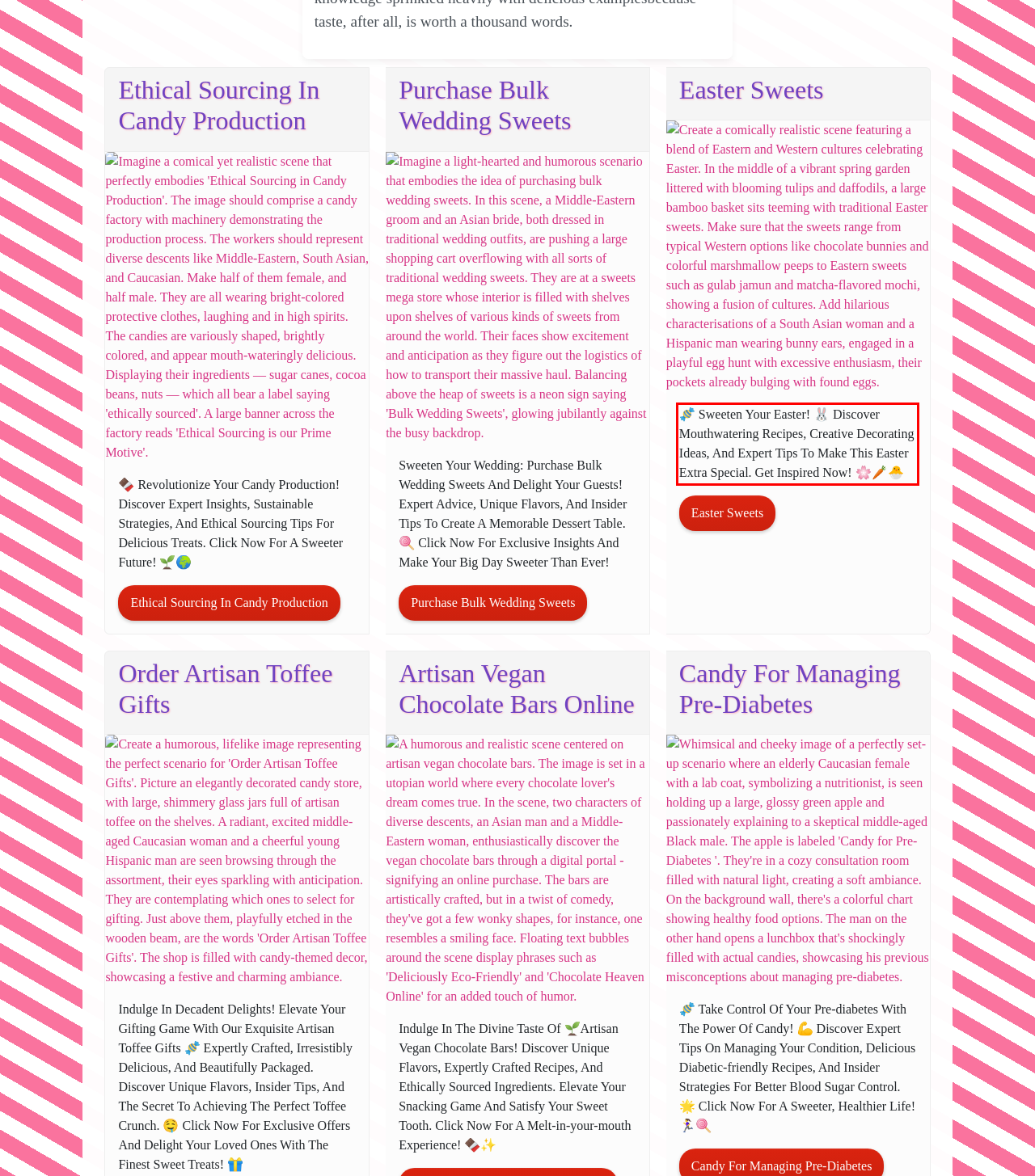Within the screenshot of the webpage, there is a red rectangle. Please recognize and generate the text content inside this red bounding box.

🍬 Sweeten Your Easter! 🐰 Discover Mouthwatering Recipes, Creative Decorating Ideas, And Expert Tips To Make This Easter Extra Special. Get Inspired Now! 🌸🥕🐣